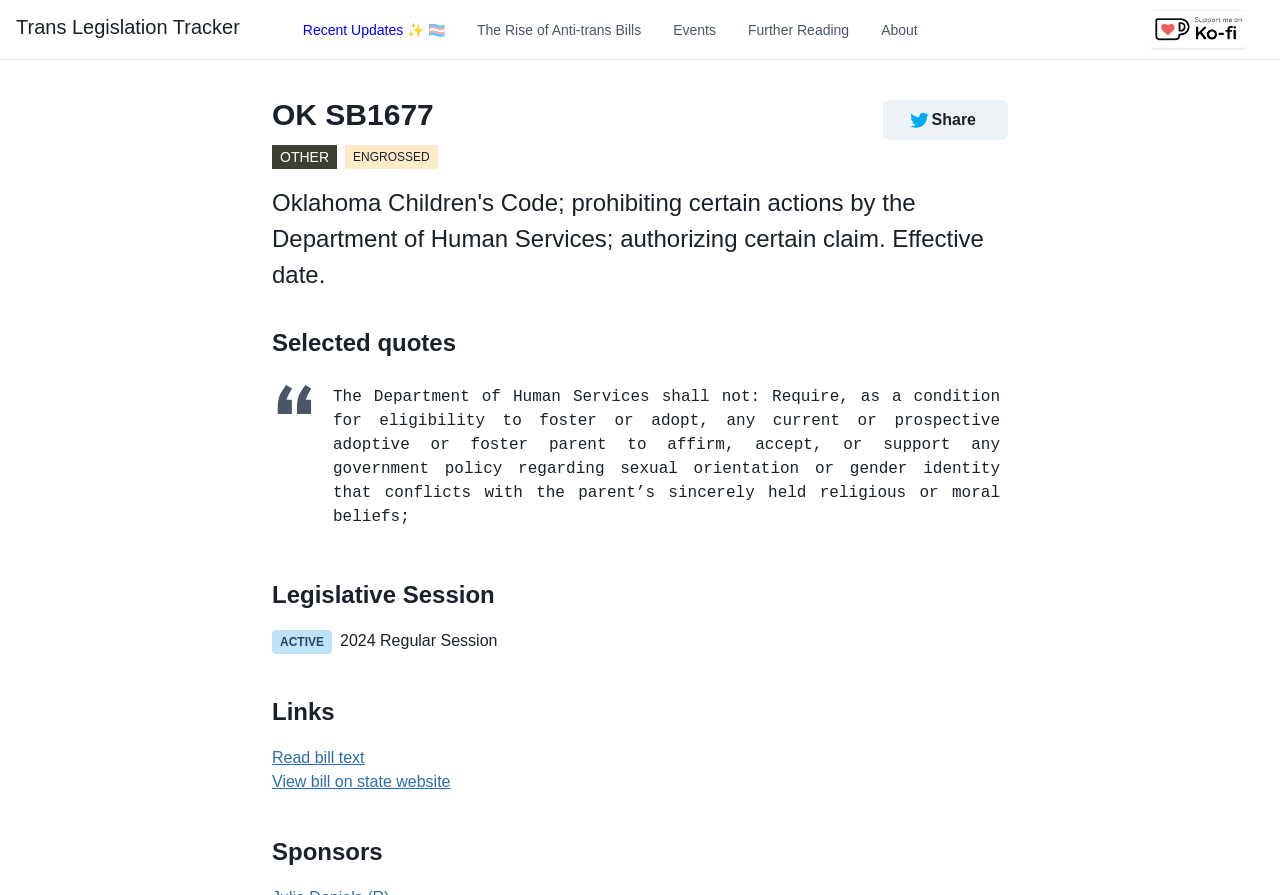Using the information in the image, give a detailed answer to the following question: What is the position of the 'Support us on Ko-fi' button?

I examined the bounding box coordinates of the 'Support us on Ko-fi' button element, which are [0.897, 0.011, 0.975, 0.055]. This indicates that the button is located at the top right of the webpage.